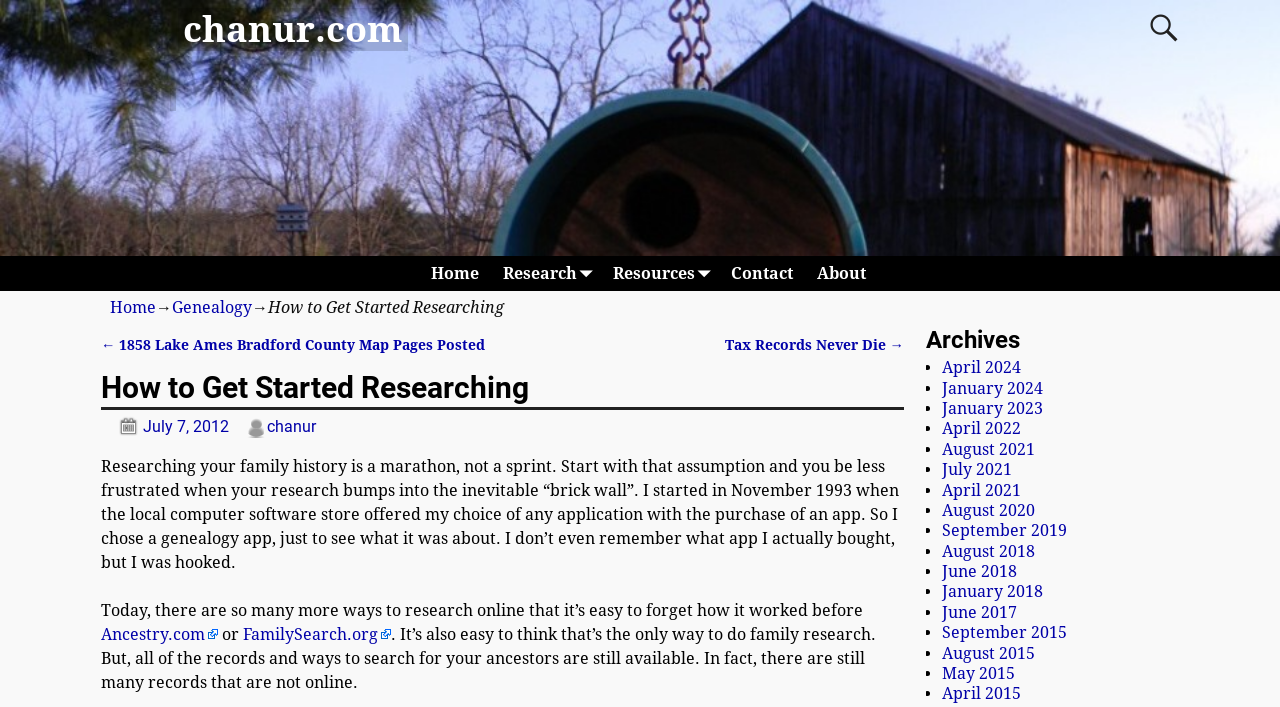Locate the bounding box coordinates of the element that needs to be clicked to carry out the instruction: "Read the post about getting started with genealogy research". The coordinates should be given as four float numbers ranging from 0 to 1, i.e., [left, top, right, bottom].

[0.079, 0.525, 0.706, 0.581]